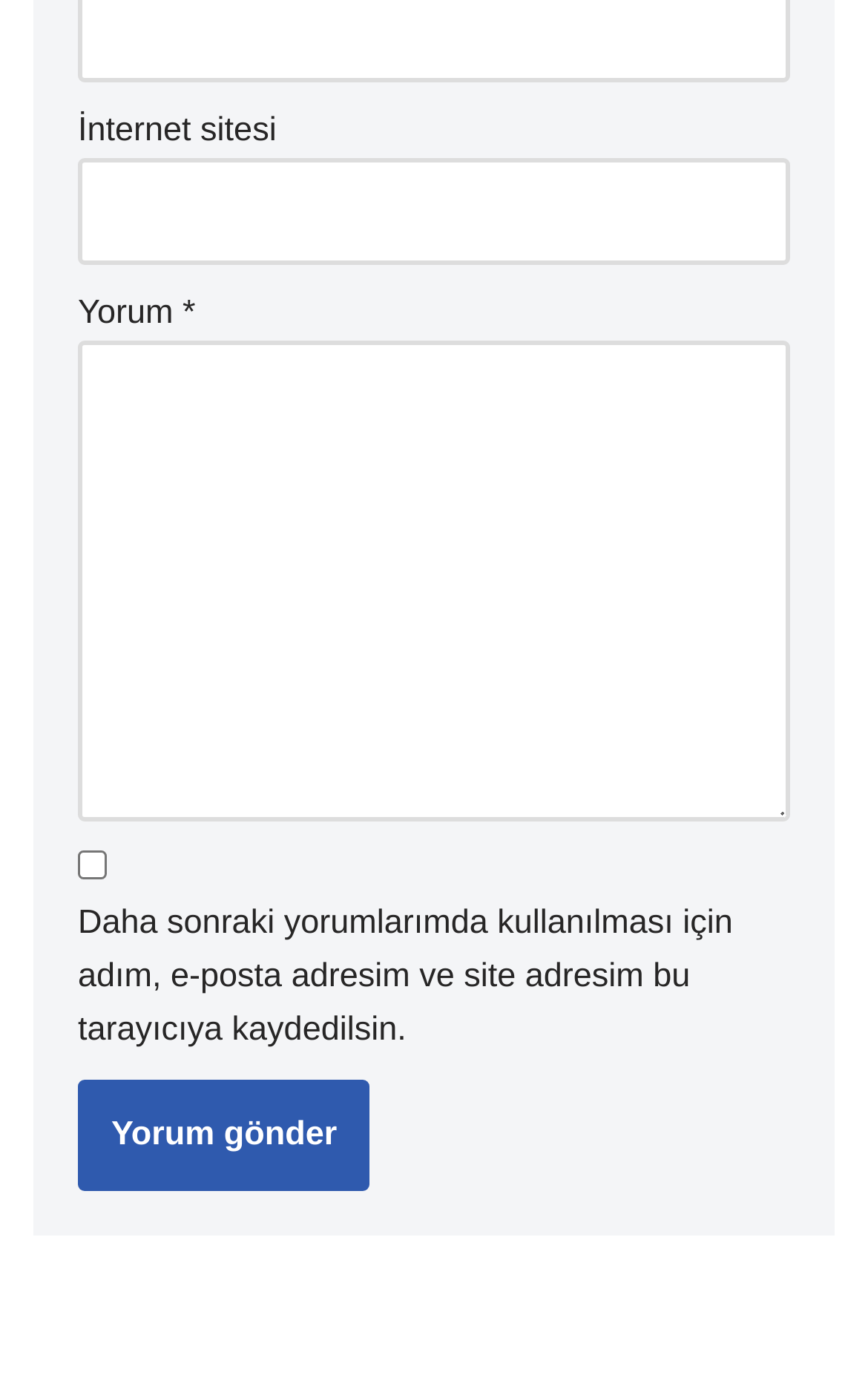Find the bounding box of the element with the following description: "name="submit" value="Yorum gönder"". The coordinates must be four float numbers between 0 and 1, formatted as [left, top, right, bottom].

[0.09, 0.782, 0.427, 0.863]